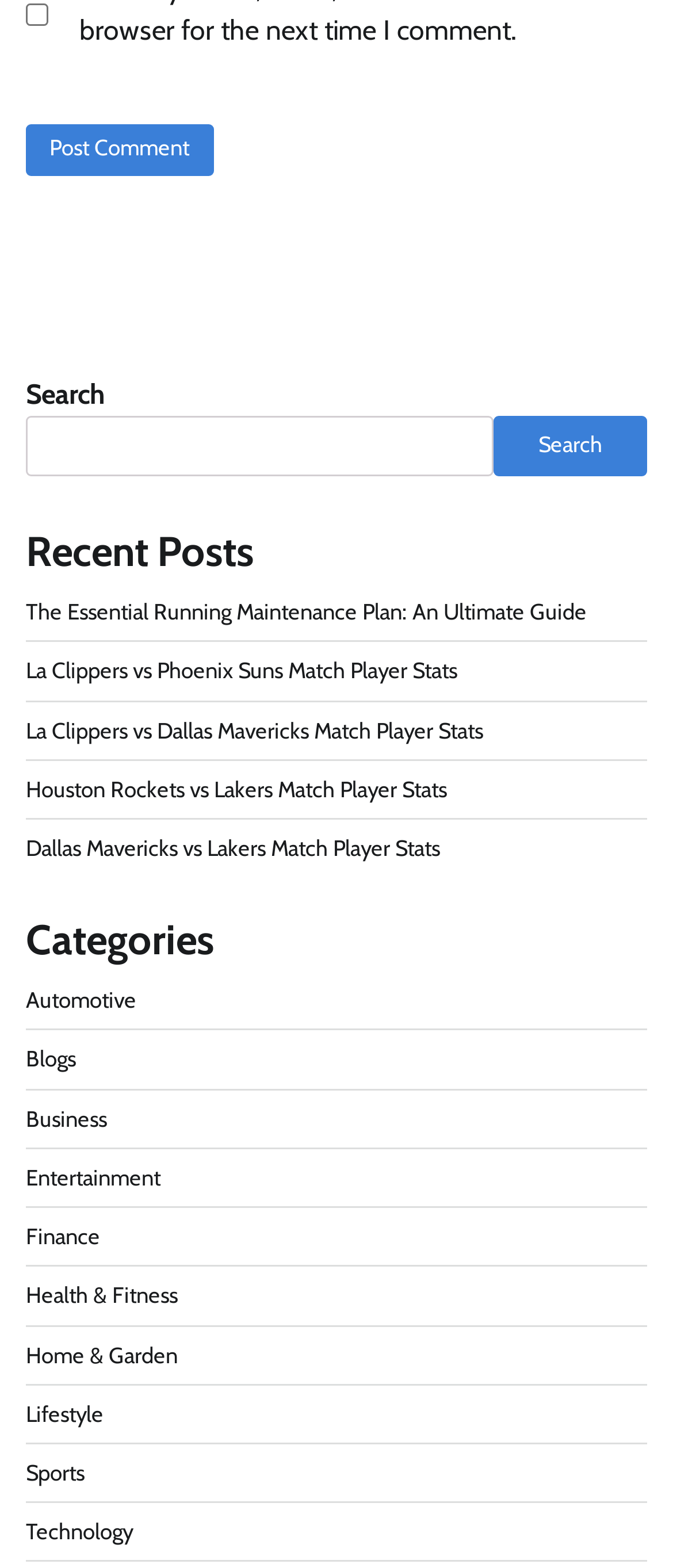Please find the bounding box for the following UI element description. Provide the coordinates in (top-left x, top-left y, bottom-right x, bottom-right y) format, with values between 0 and 1: name="submit" value="Post Comment"

[0.038, 0.079, 0.317, 0.112]